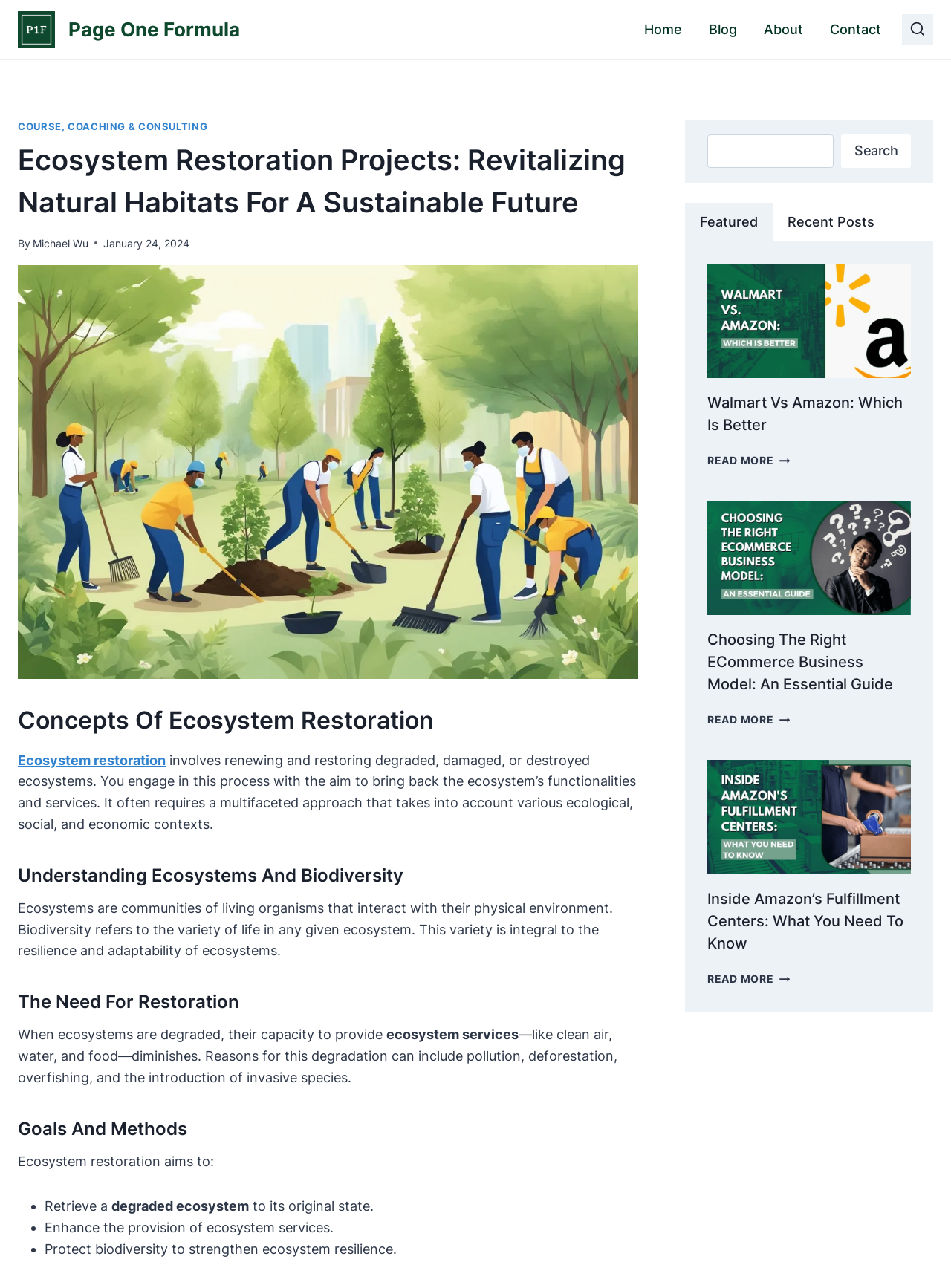Identify the bounding box for the UI element that is described as follows: "Page One Formula".

[0.019, 0.009, 0.252, 0.037]